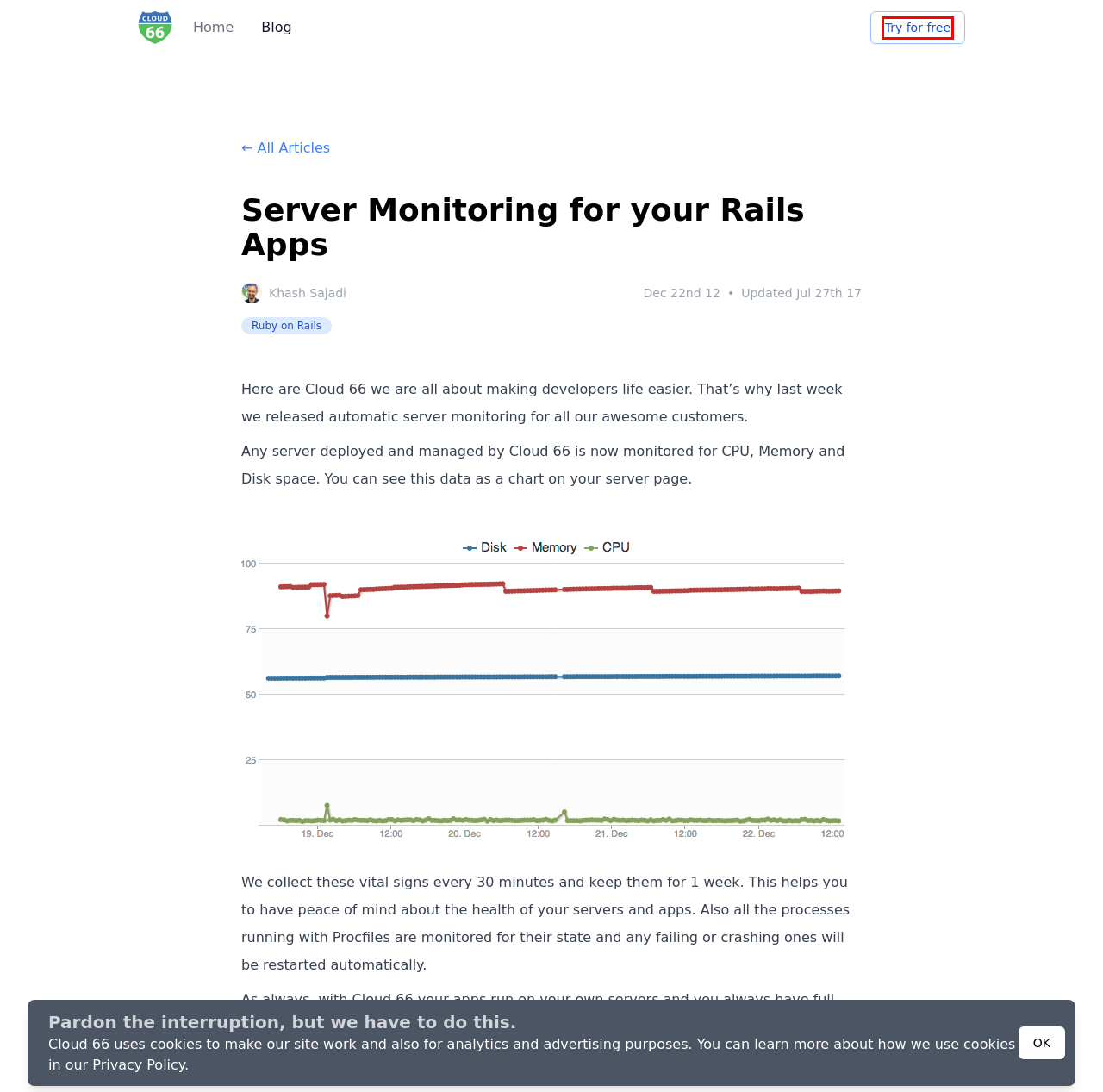Provided is a screenshot of a webpage with a red bounding box around an element. Select the most accurate webpage description for the page that appears after clicking the highlighted element. Here are the candidates:
A. Create a Cloud 66 Account
B. Cloud66 vs Fly.io
C. Nagios Open Source | Nagios Open Source
D. Cloud 66 Docs - Deploy Anything, Anywhere
E. Cloud 66 Status
F. Privacy Policy
G. Cloud 66 changelog
H. Cloud 66 · Everything you need to run your code to any cloud

A